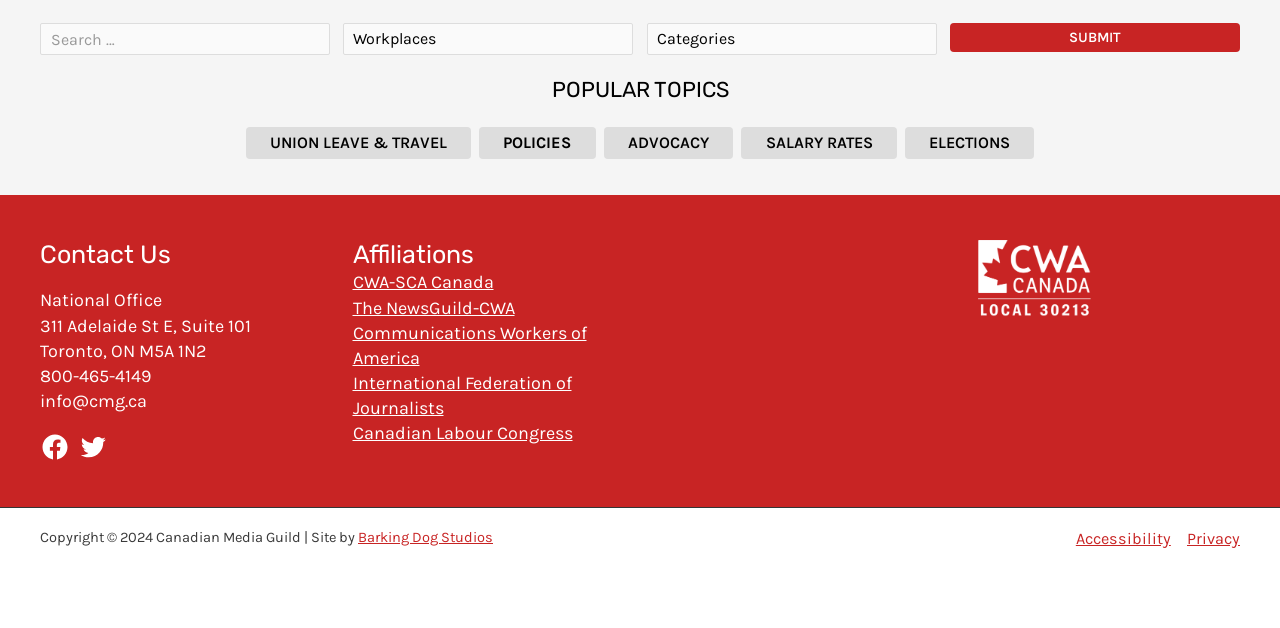Bounding box coordinates are specified in the format (top-left x, top-left y, bottom-right x, bottom-right y). All values are floating point numbers bounded between 0 and 1. Please provide the bounding box coordinate of the region this sentence describes: name="_sf_search[]" placeholder="Search …"

[0.031, 0.037, 0.258, 0.088]